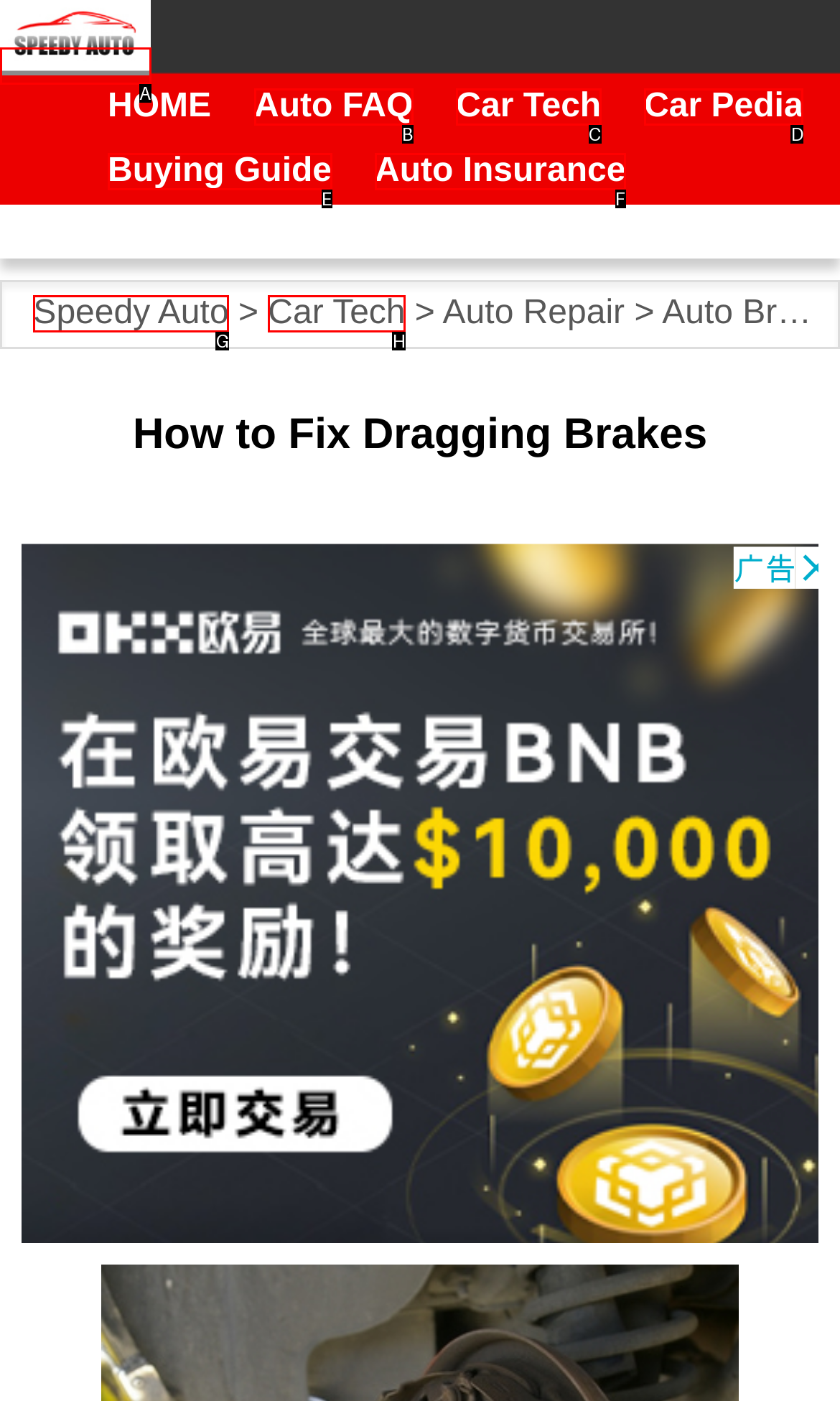Match the following description to a UI element: Car Tech
Provide the letter of the matching option directly.

H